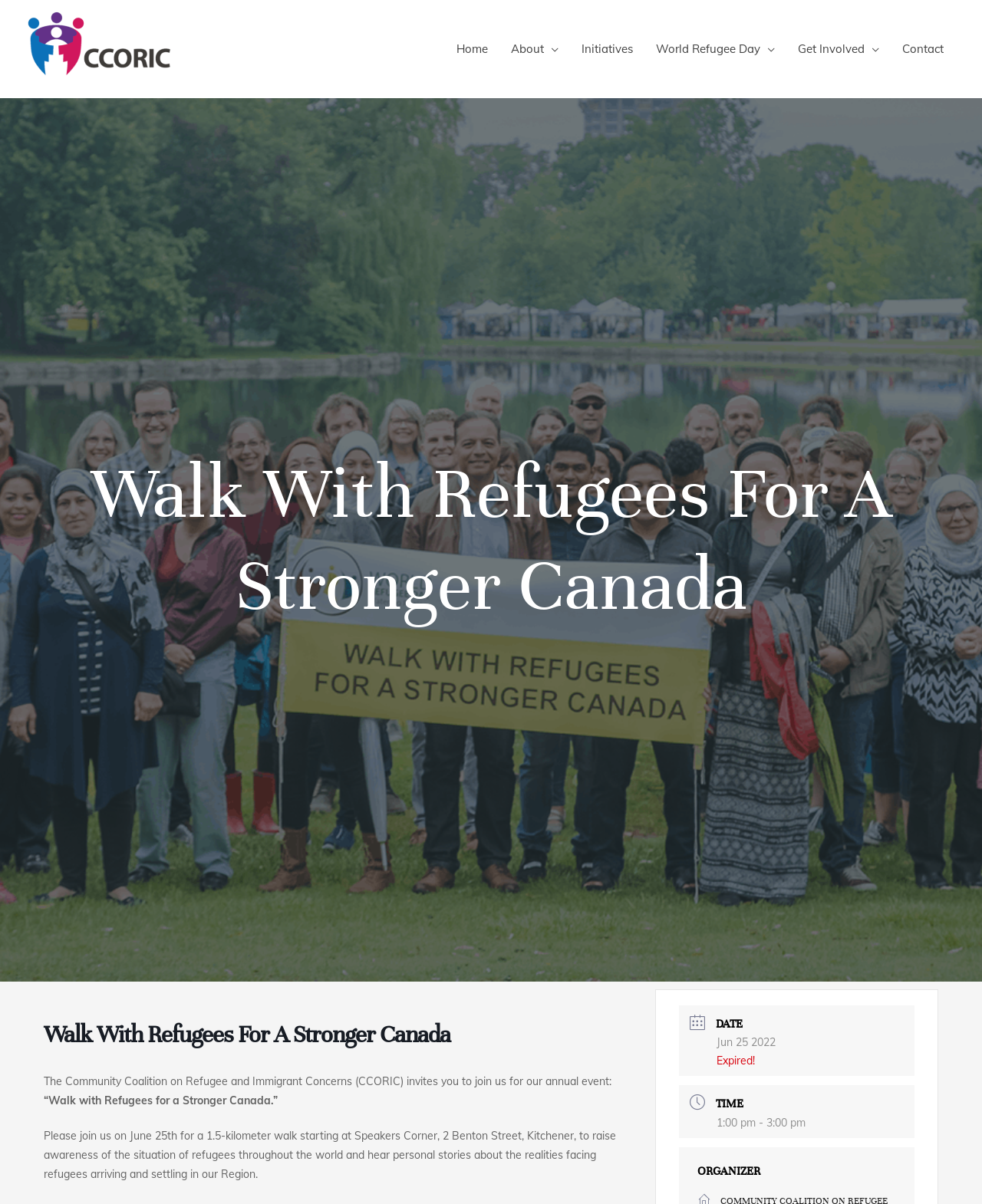Locate the bounding box for the described UI element: "Initiatives". Ensure the coordinates are four float numbers between 0 and 1, formatted as [left, top, right, bottom].

[0.58, 0.022, 0.656, 0.06]